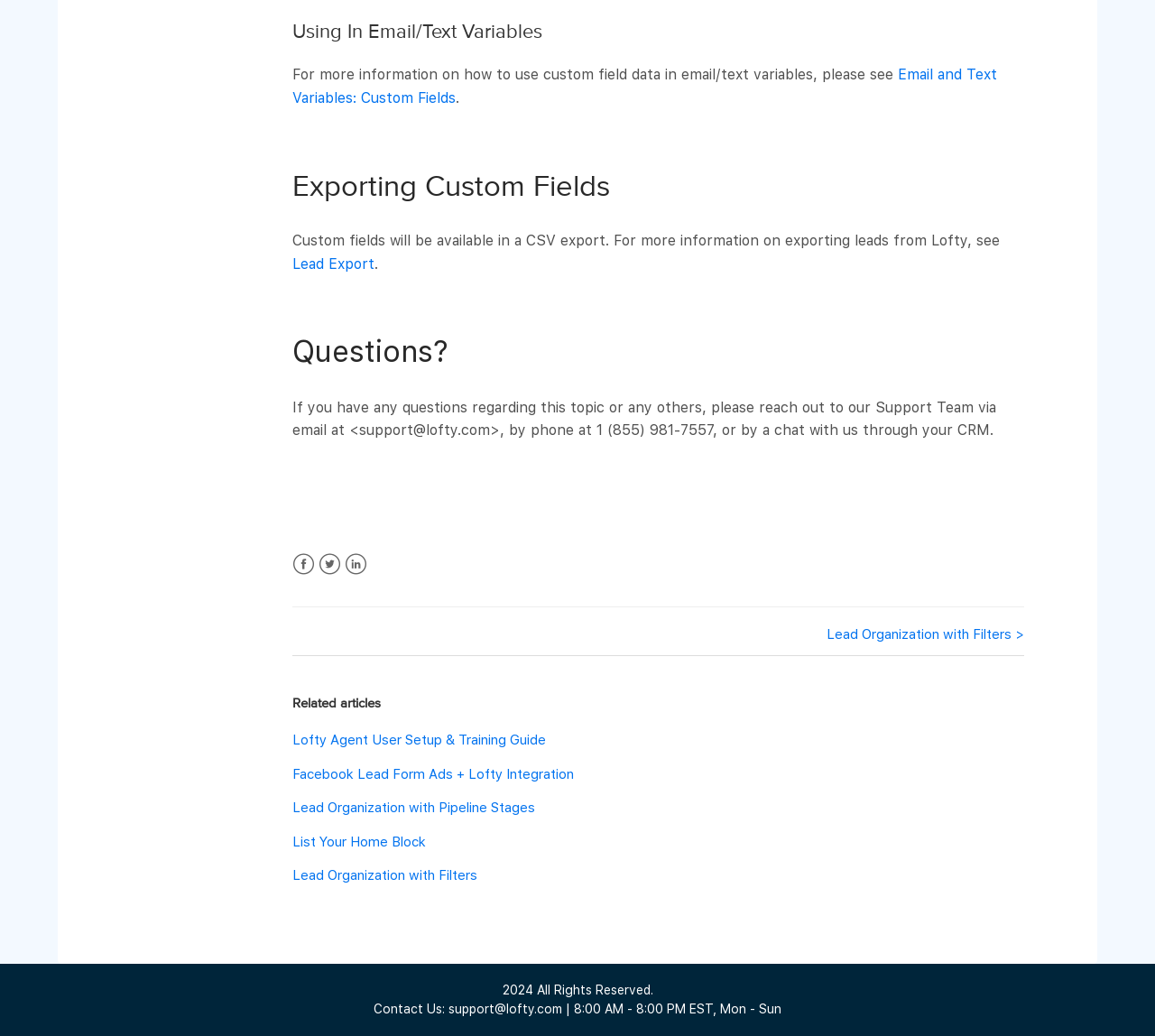What is the topic of the first heading?
Look at the image and respond with a single word or a short phrase.

Using In Email/Text Variables